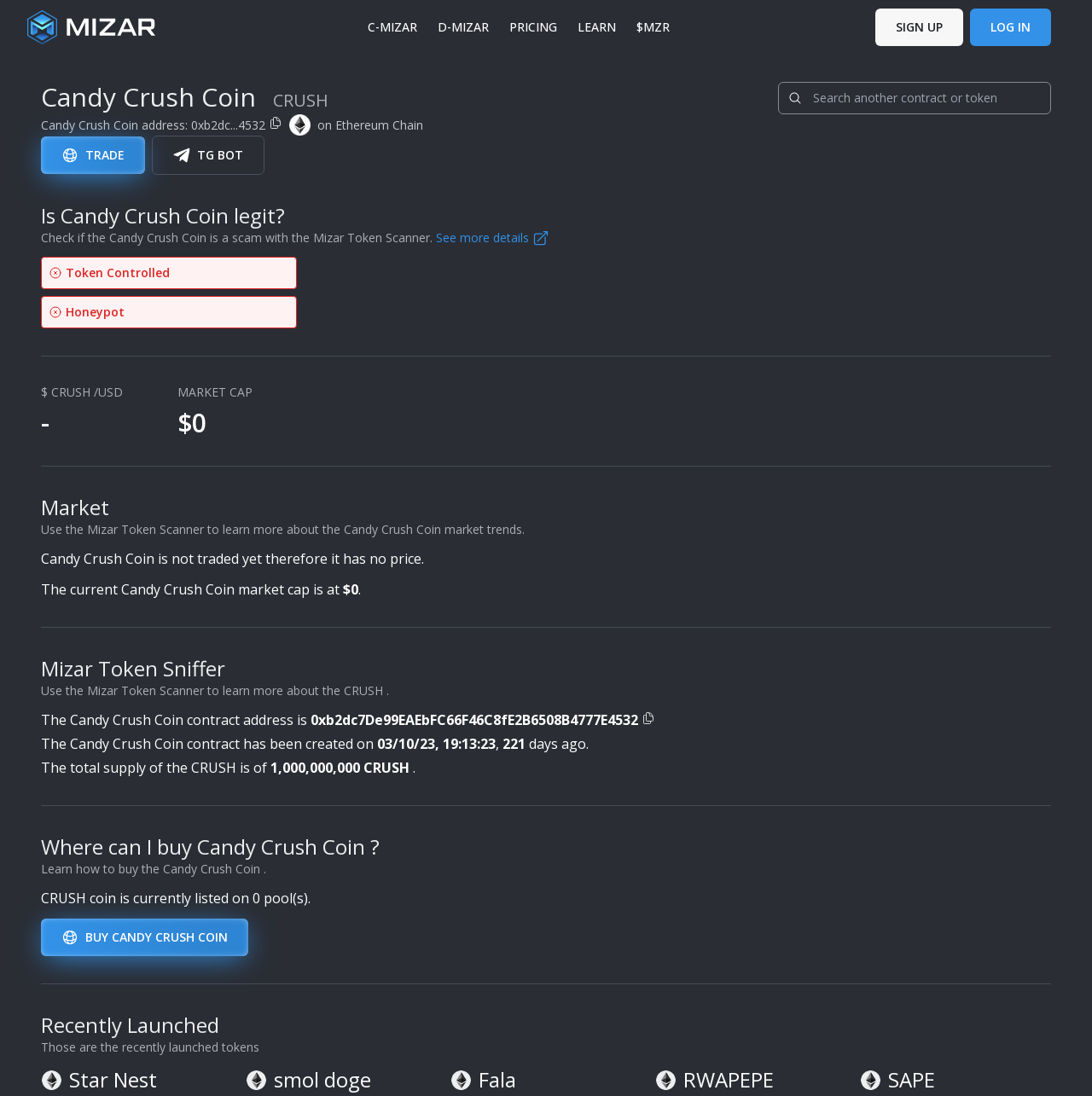Respond with a single word or phrase for the following question: 
What is the market capitalization of Candy Crush Coin?

$0